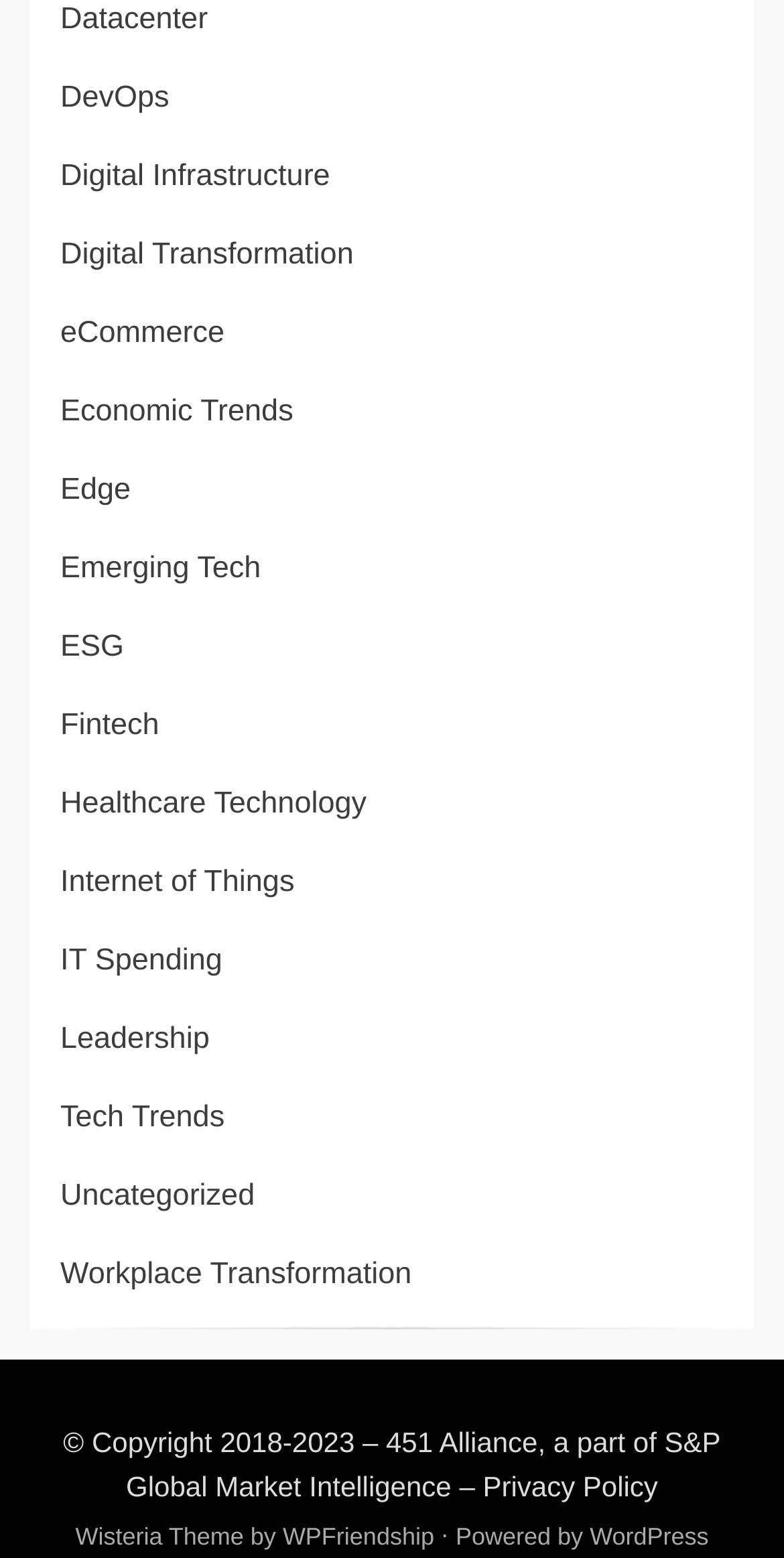Determine the bounding box coordinates of the clickable element to achieve the following action: 'Click on Datacenter'. Provide the coordinates as four float values between 0 and 1, formatted as [left, top, right, bottom].

[0.077, 0.001, 0.265, 0.023]